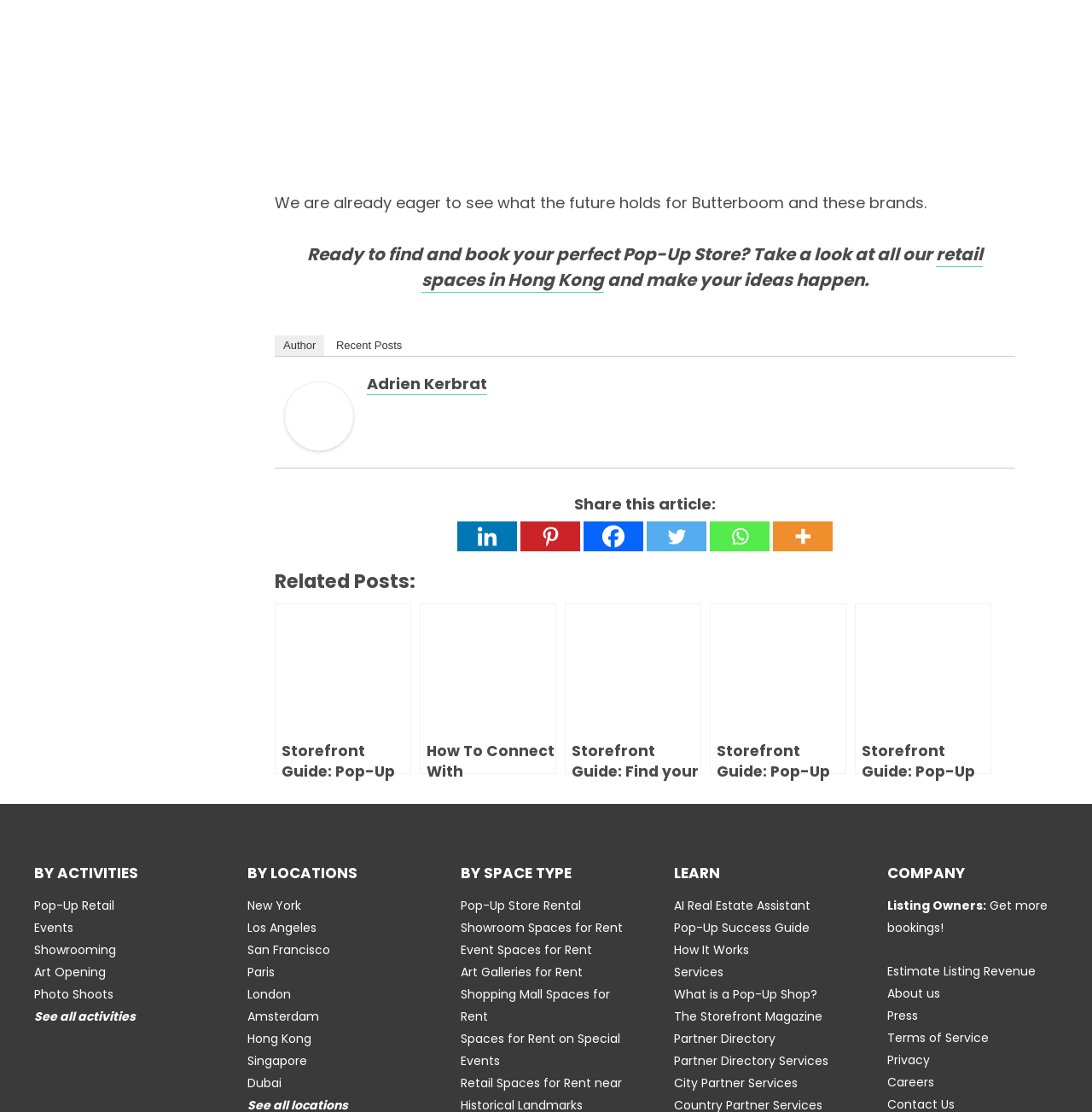Locate the bounding box coordinates of the region to be clicked to comply with the following instruction: "Follow on Facebook". The coordinates must be four float numbers between 0 and 1, in the form [left, top, right, bottom].

None